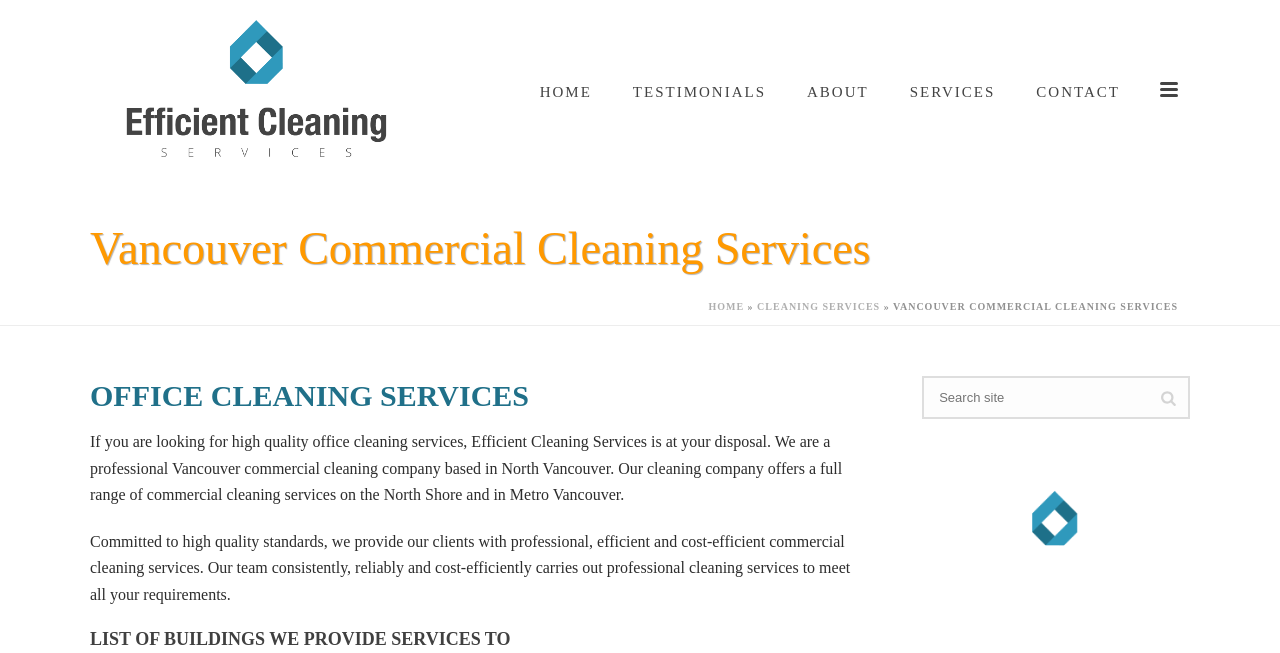Locate the bounding box of the UI element with the following description: "Medicaid and housing (4)".

None